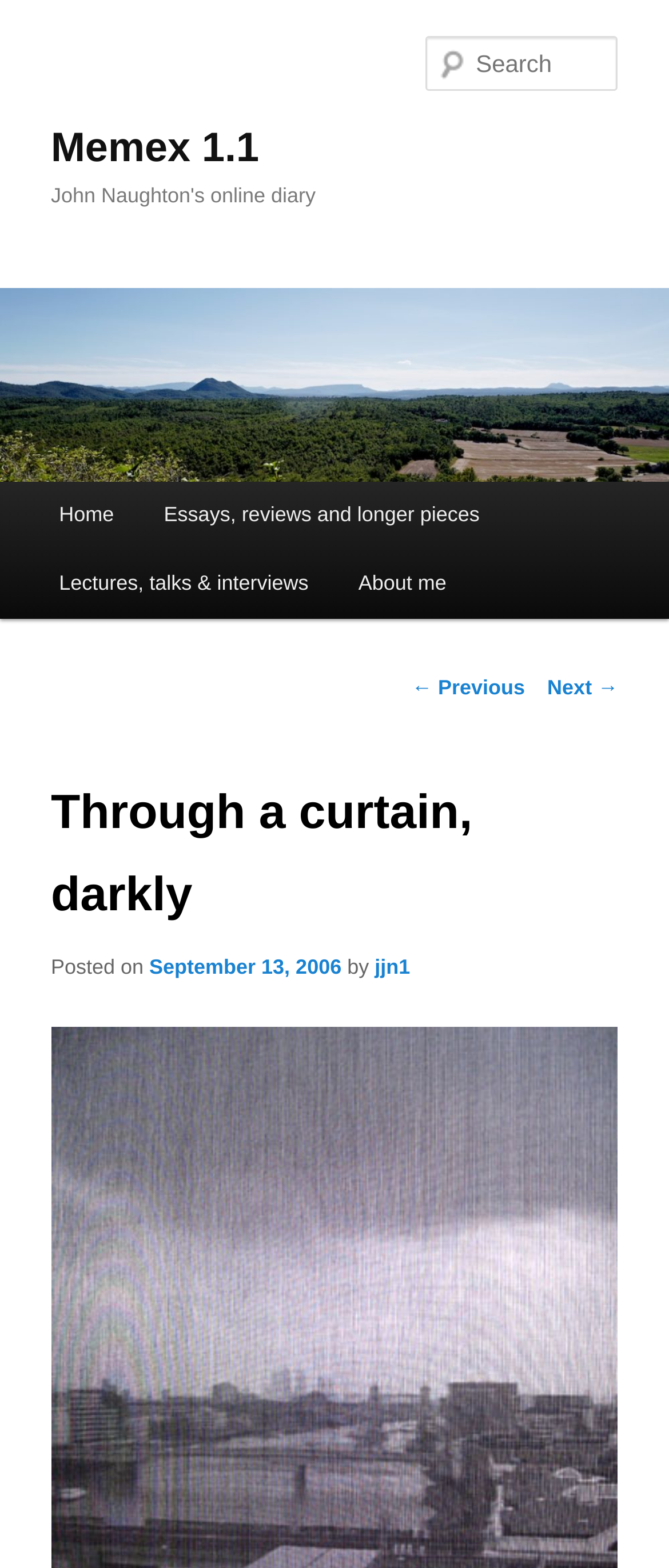Using the webpage screenshot and the element description parent_node: Search name="s" placeholder="Search", determine the bounding box coordinates. Specify the coordinates in the format (top-left x, top-left y, bottom-right x, bottom-right y) with values ranging from 0 to 1.

[0.637, 0.023, 0.924, 0.058]